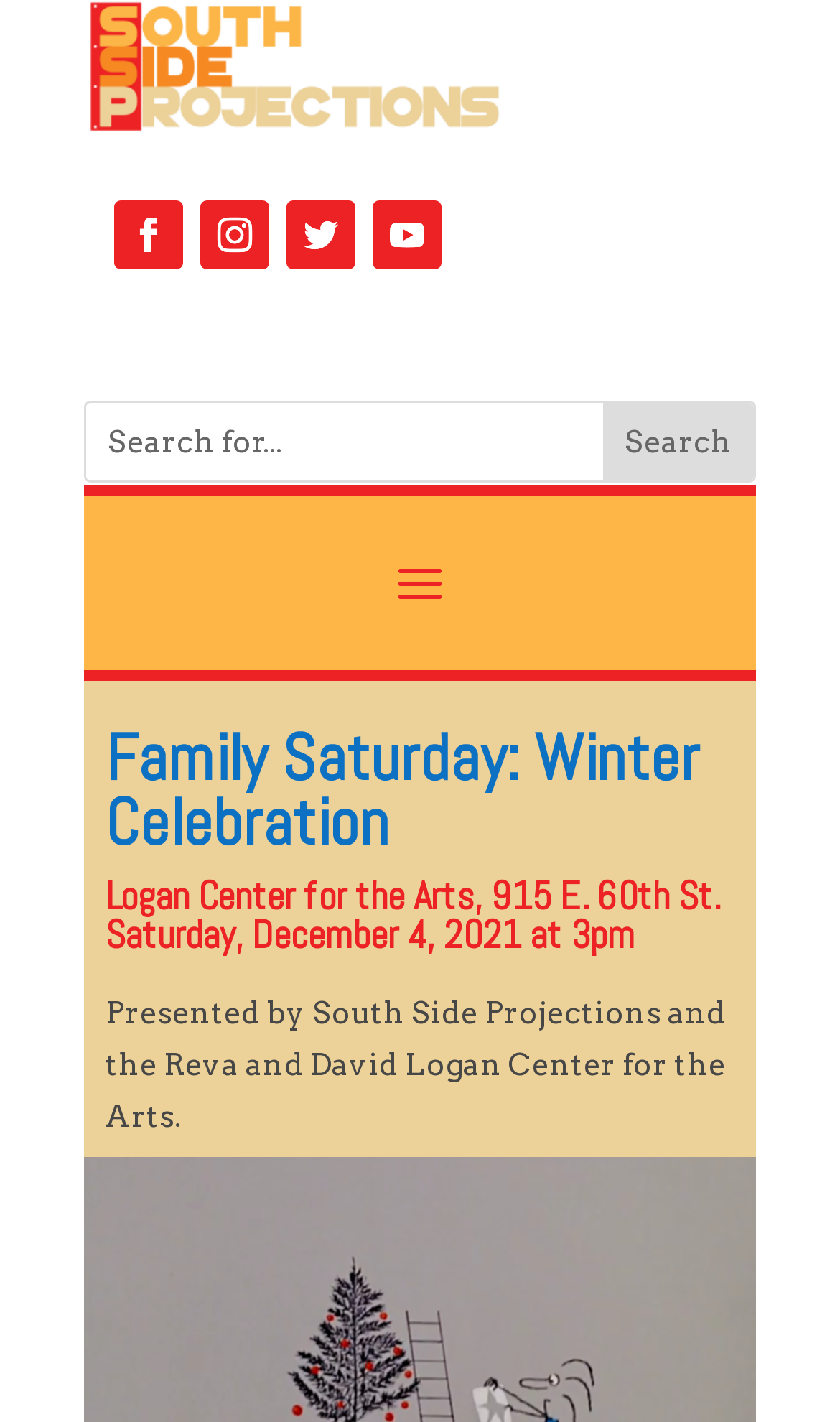Predict the bounding box coordinates for the UI element described as: "name="s" placeholder="Search for..."". The coordinates should be four float numbers between 0 and 1, presented as [left, top, right, bottom].

[0.103, 0.284, 0.897, 0.338]